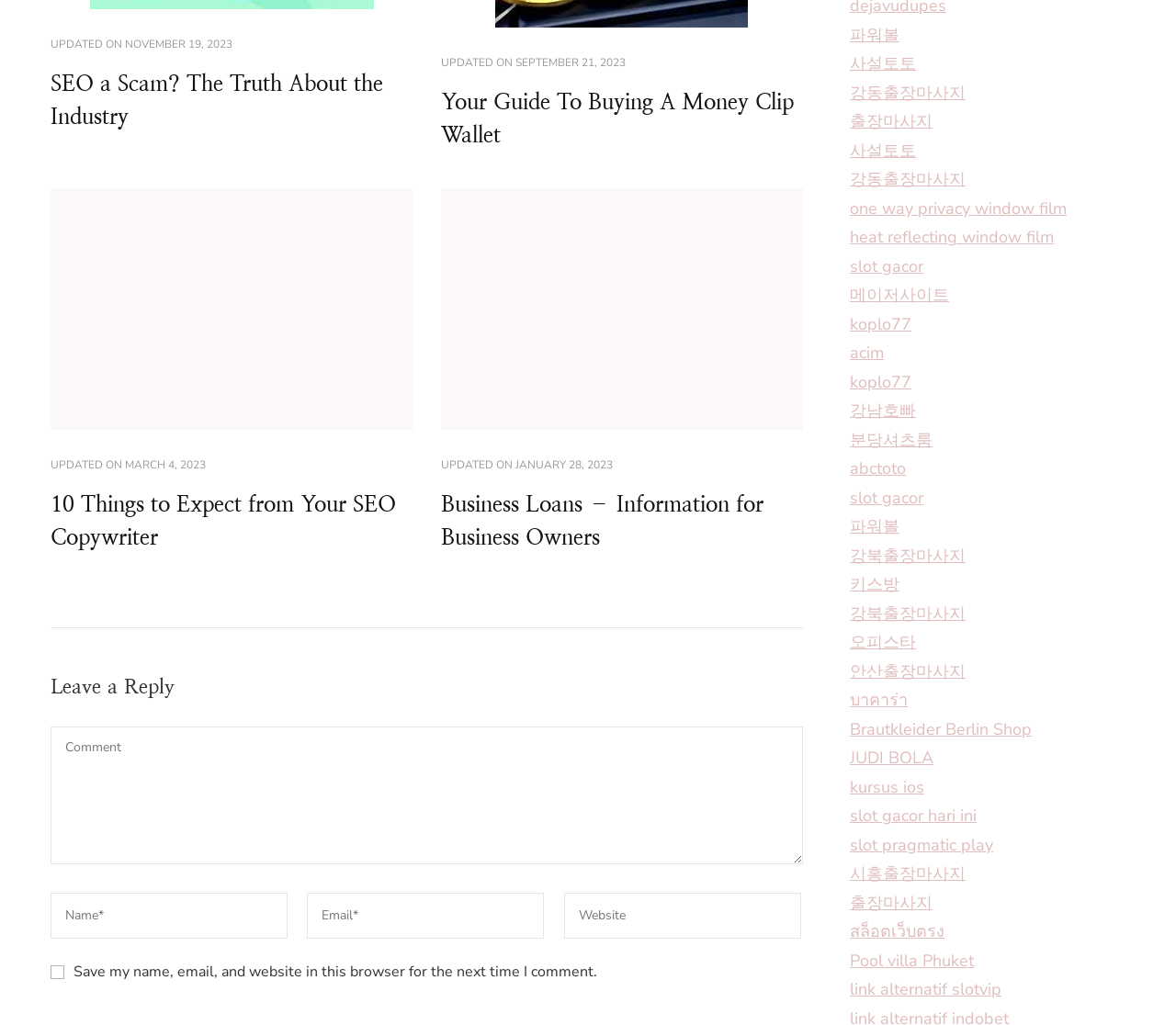What is the purpose of the textbox at the bottom of the page?
Based on the image, provide a one-word or brief-phrase response.

Leave a reply